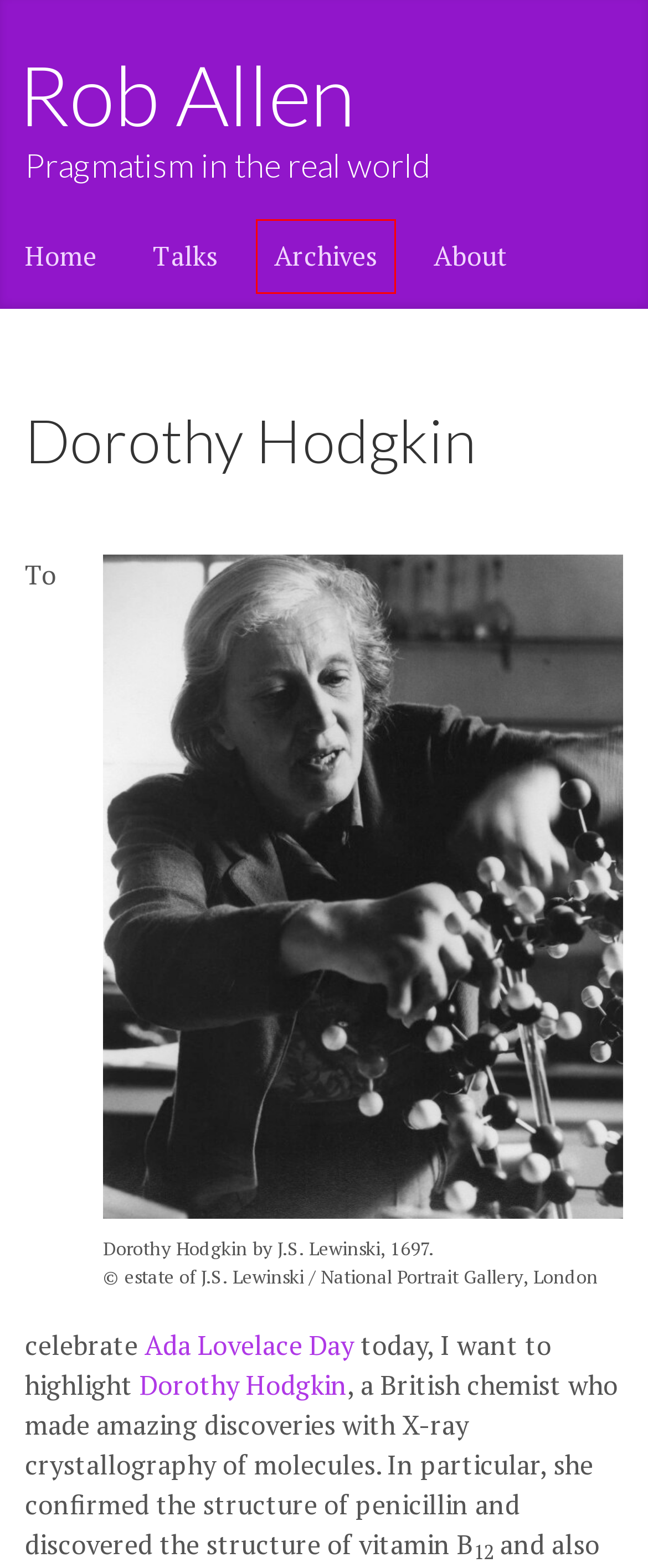Examine the screenshot of the webpage, noting the red bounding box around a UI element. Pick the webpage description that best matches the new page after the element in the red bounding box is clicked. Here are the candidates:
A. Nineteen Feet - Home
B. Ada Lovelace Day 2024 – Ada Lovelace Day
C. Dorothy Crowfoot Hodgkin – Facts - NobelPrize.org
D. Slim Framework - Slim Framework
E. Rob Allen – Rob Allen
F. Rob Allen – Pragmatism in the real world
G. Archives – Rob Allen
H. Disclosure policy – Rob Allen

G